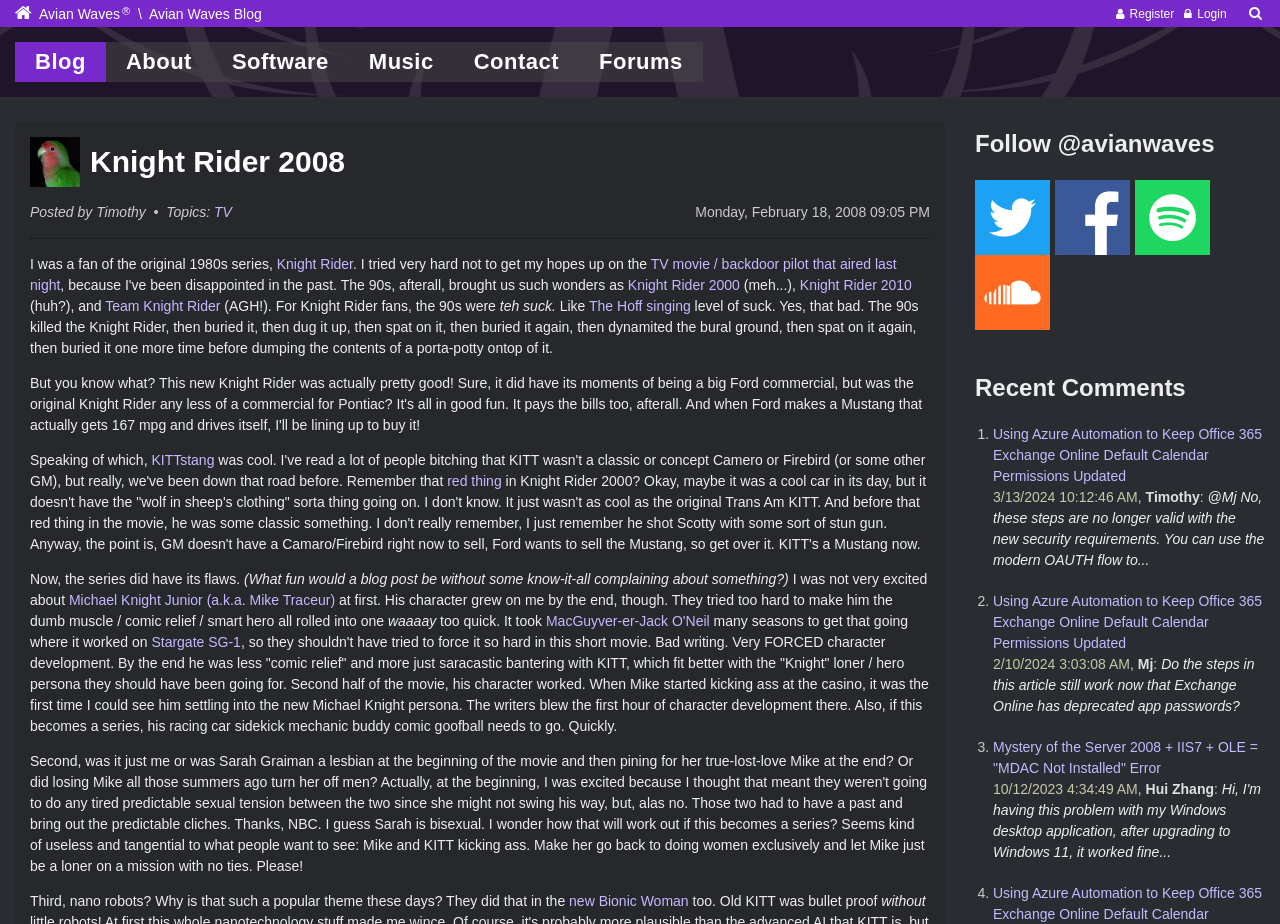Could you please study the image and provide a detailed answer to the question:
How many comments are there on the blog post?

There are two comments on the blog post, as indicated by the 'Recent Comments' section at the bottom of the webpage, which lists two comments.